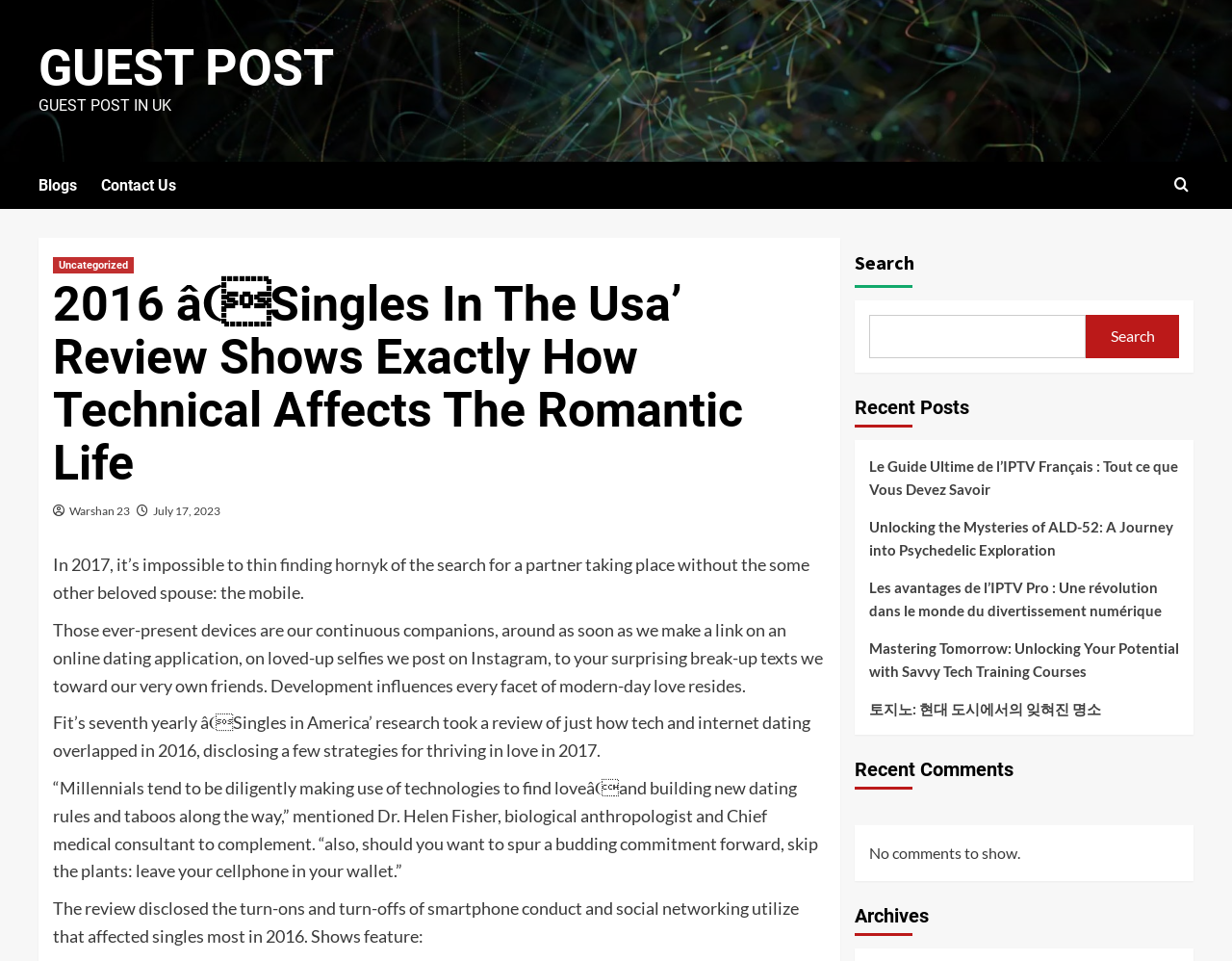Provide a brief response to the question below using one word or phrase:
What is the topic of the article?

Technical affects on romantic life